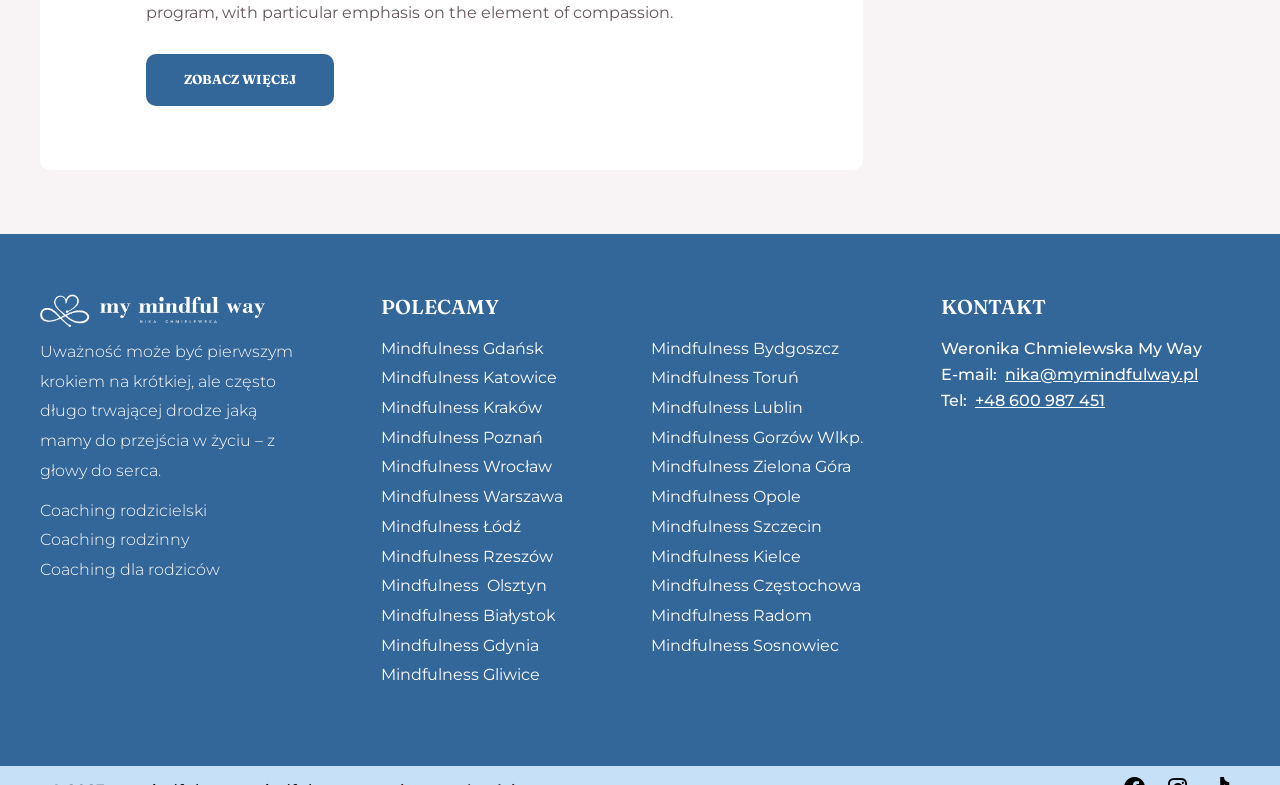Please give a succinct answer to the question in one word or phrase:
What is the theme of the webpage?

Mindfulness